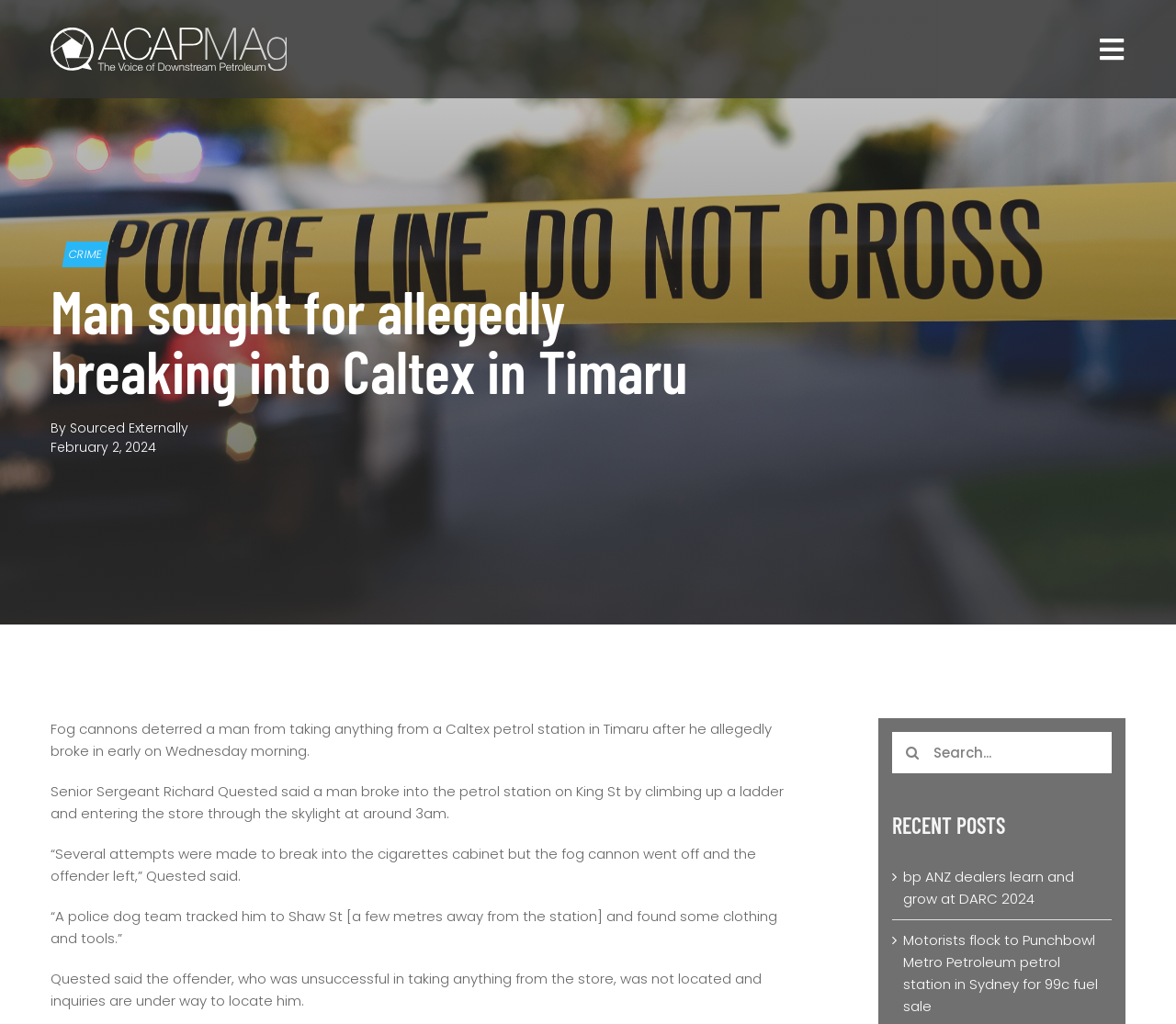Identify the headline of the webpage and generate its text content.

Man sought for allegedly breaking into Caltex in Timaru